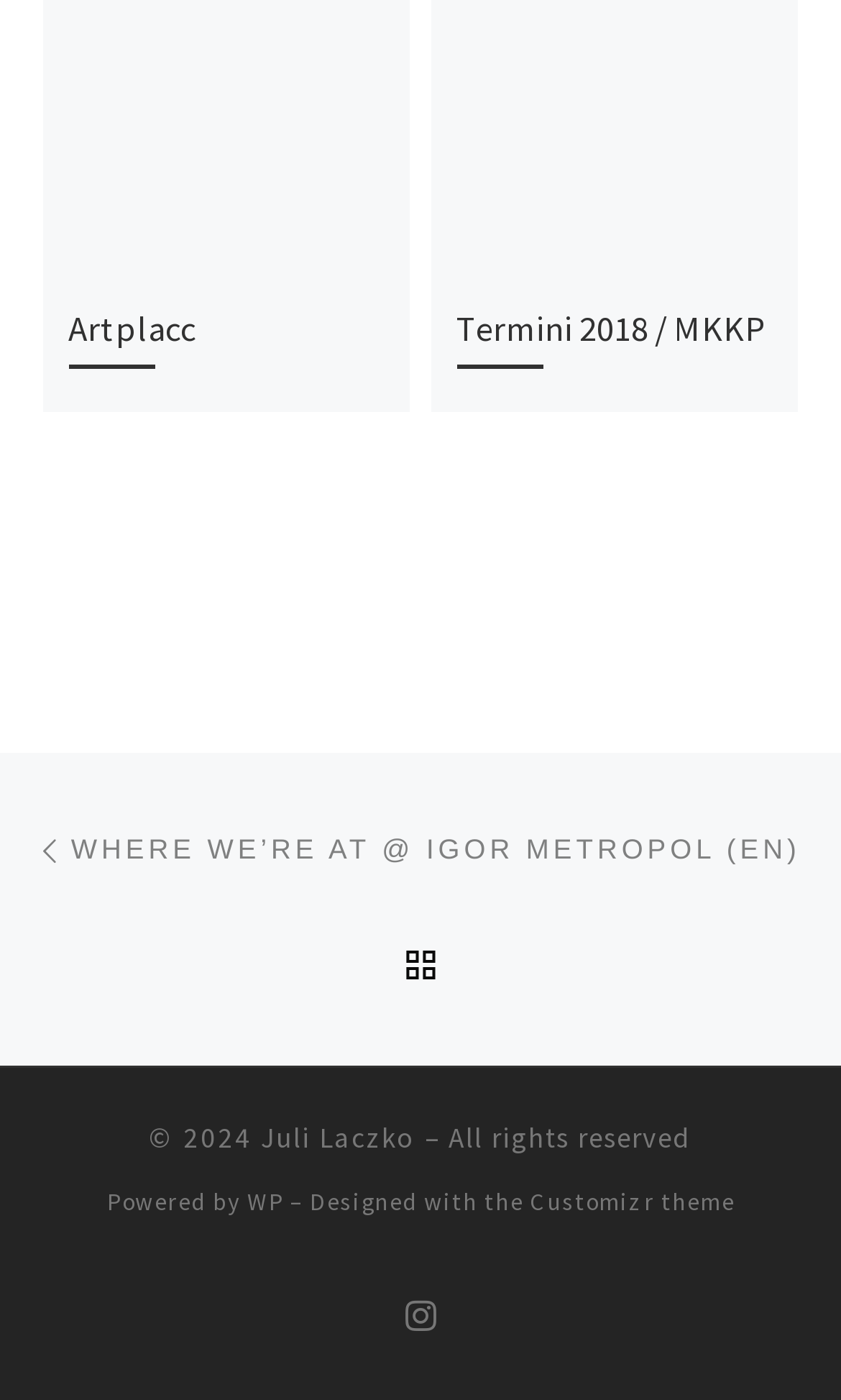Locate the bounding box coordinates of the clickable part needed for the task: "Click on the 'Artplacc' link".

[0.081, 0.219, 0.233, 0.25]